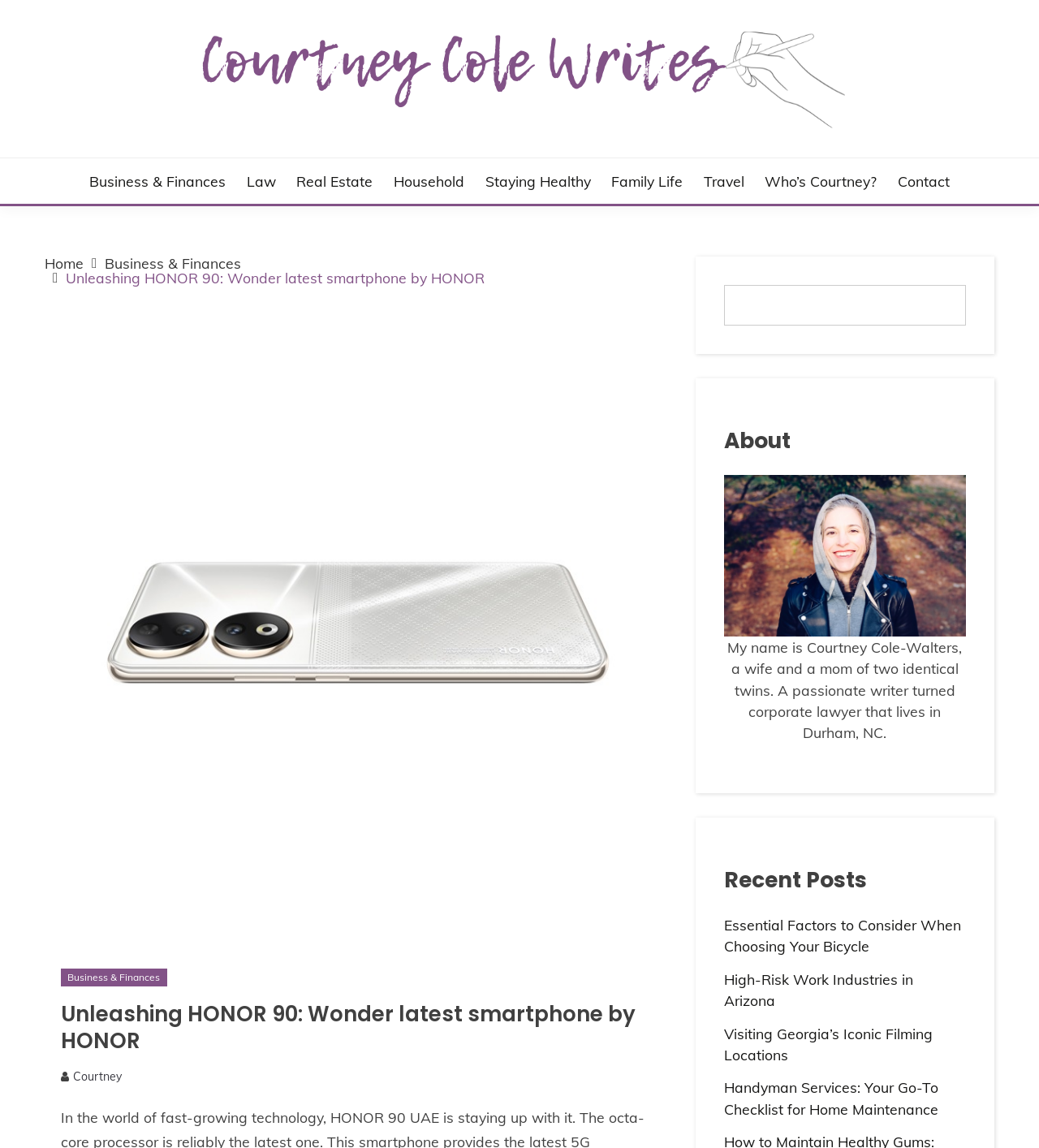Identify the bounding box of the UI component described as: "Courtney Cole Writes".

[0.043, 0.115, 0.544, 0.167]